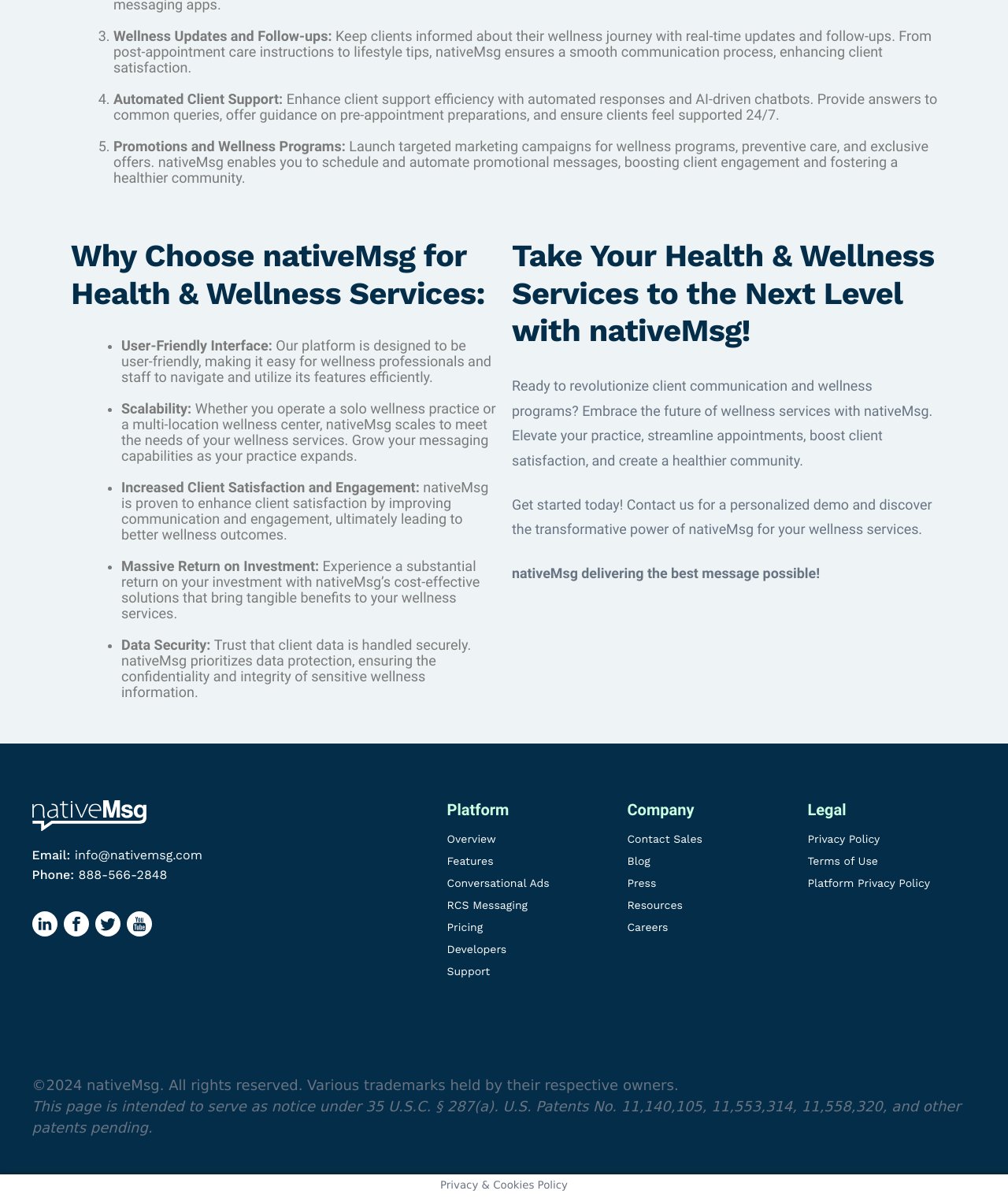Please locate the bounding box coordinates of the element that should be clicked to complete the given instruction: "Contact us for a personalized demo".

[0.508, 0.415, 0.925, 0.449]